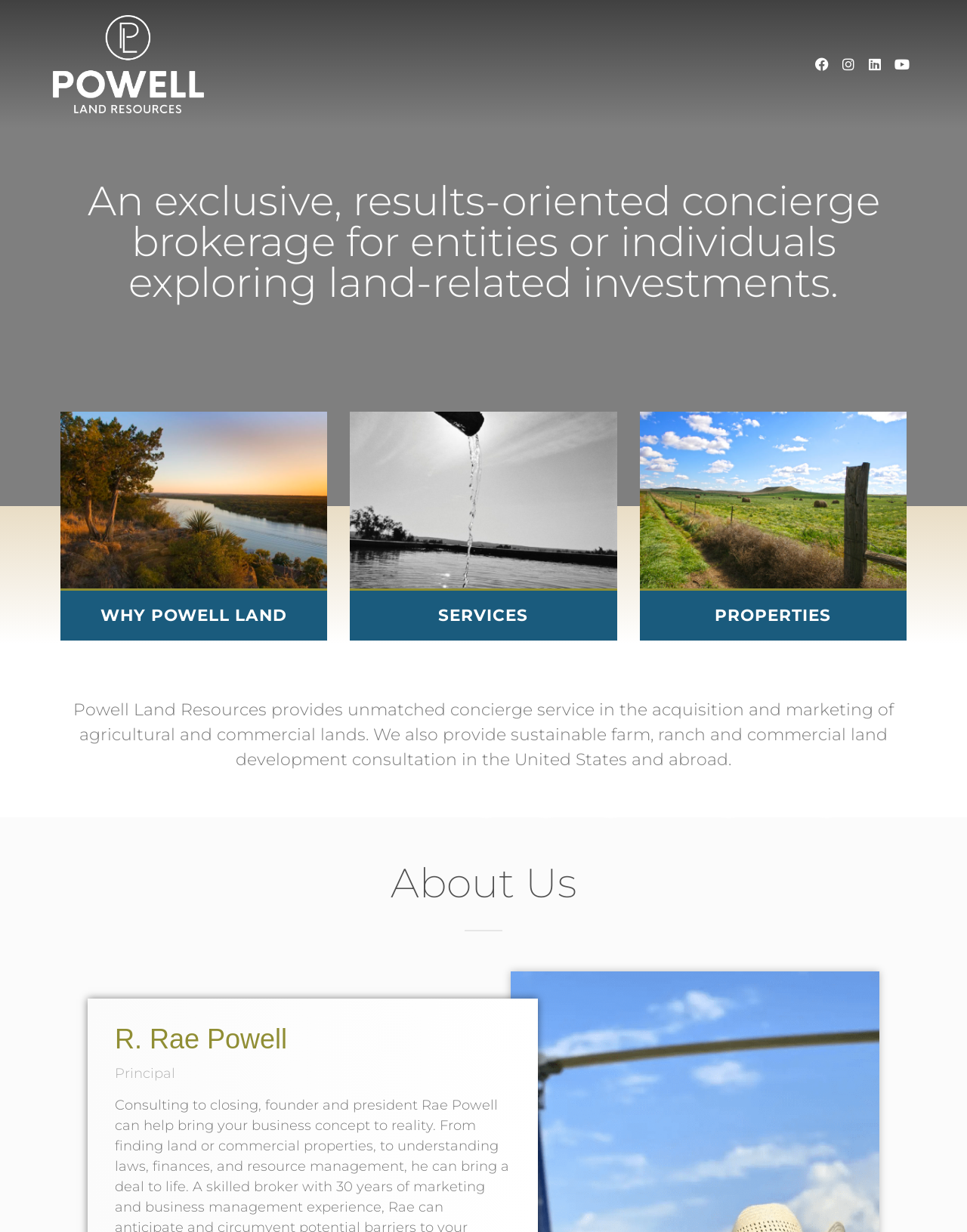From the given element description: "alt="Powell Land Resources"", find the bounding box for the UI element. Provide the coordinates as four float numbers between 0 and 1, in the order [left, top, right, bottom].

[0.055, 0.012, 0.211, 0.092]